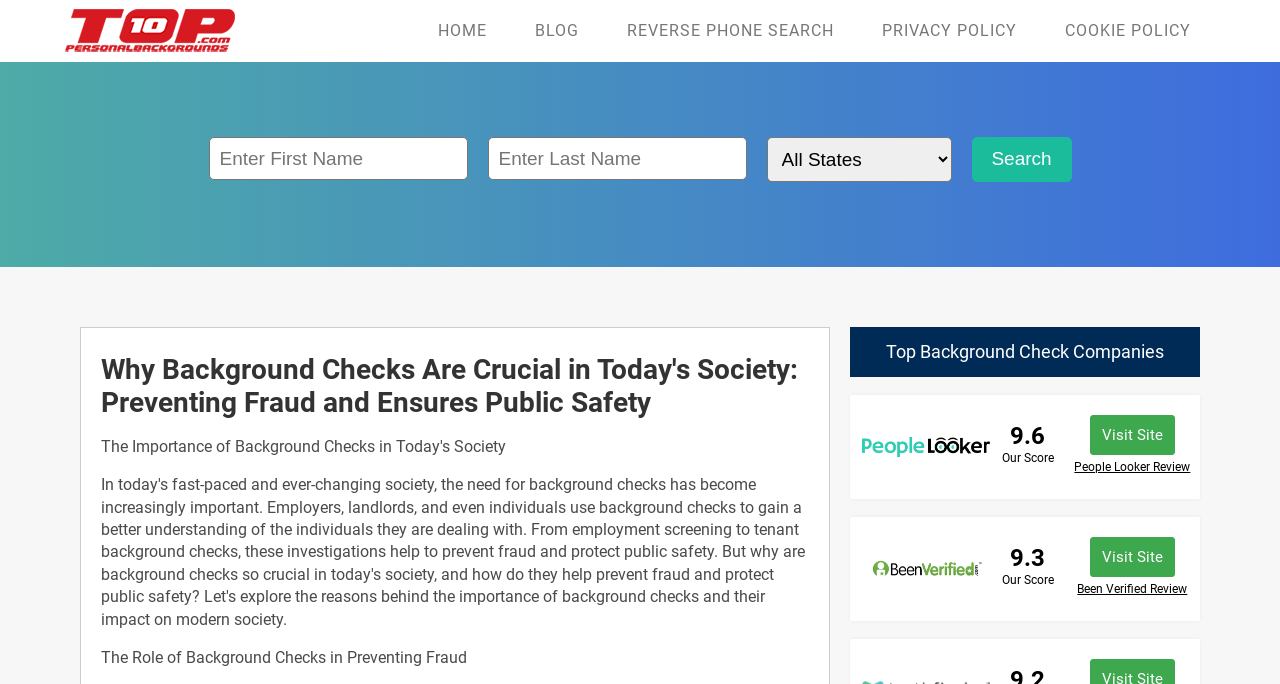Locate the coordinates of the bounding box for the clickable region that fulfills this instruction: "Enter first name".

[0.163, 0.2, 0.365, 0.264]